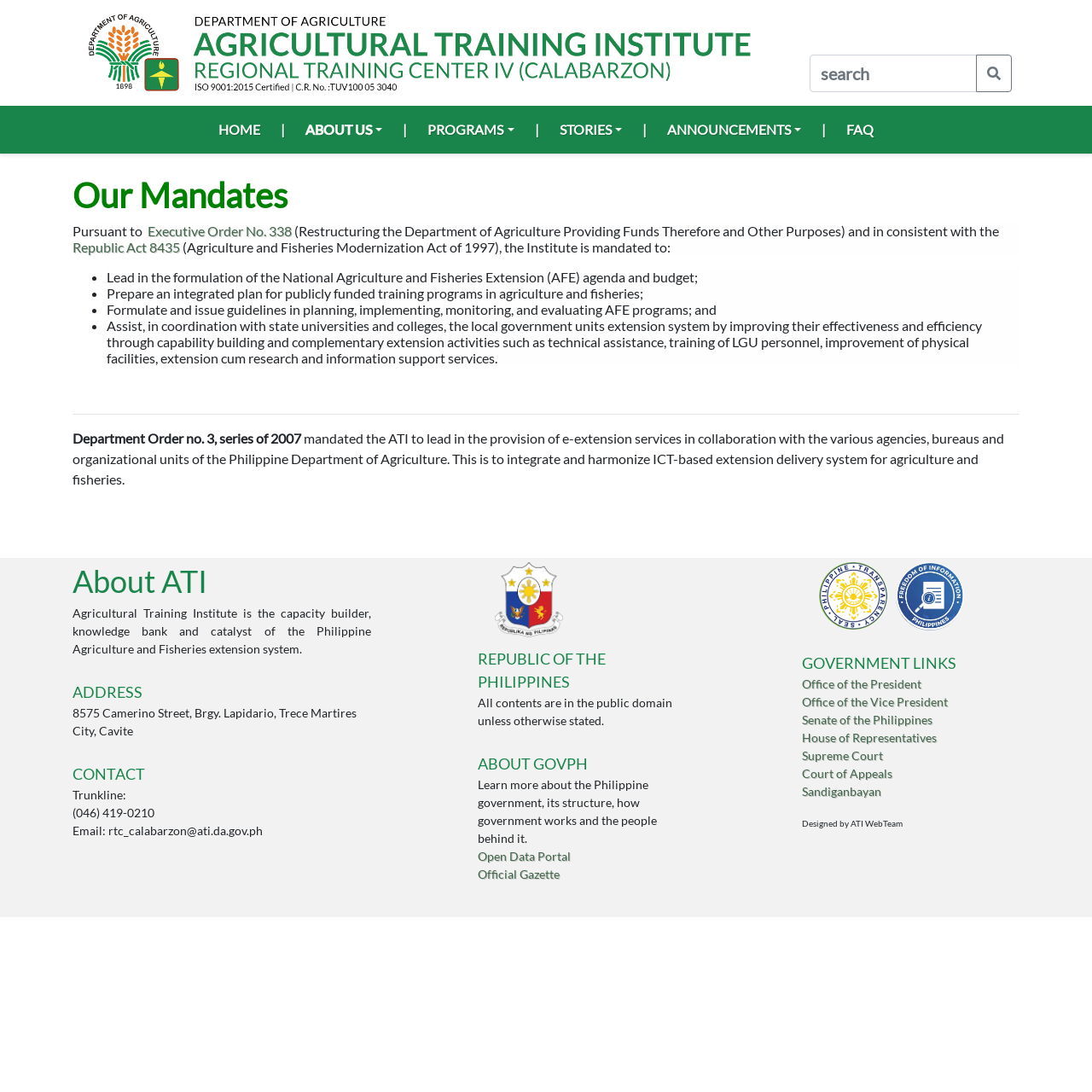What is the address of the institute?
With the help of the image, please provide a detailed response to the question.

I found the answer by looking at the 'ADDRESS' section at the bottom of the webpage, where it provides the complete address of the institute.